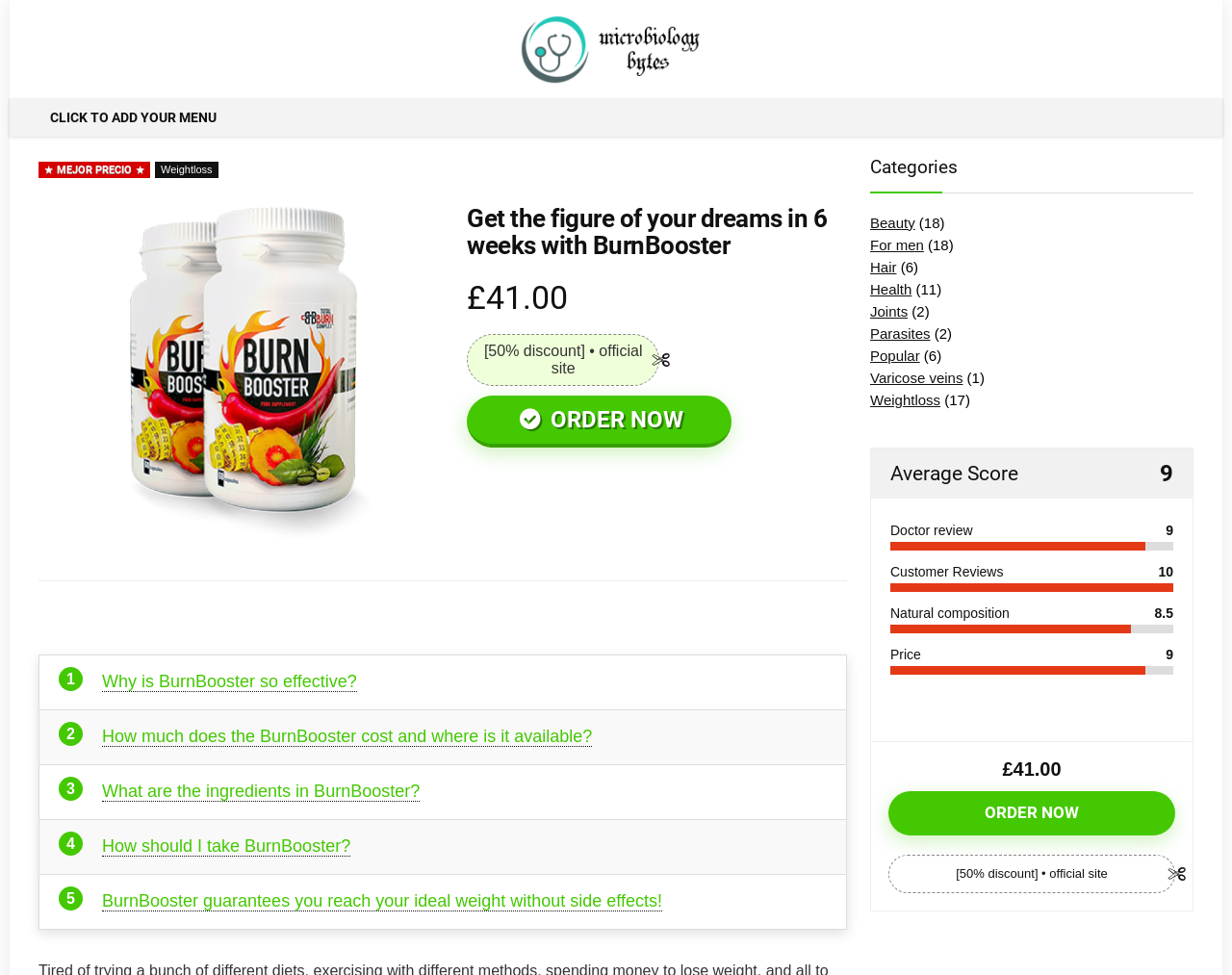Specify the bounding box coordinates of the element's region that should be clicked to achieve the following instruction: "Check the price of BurnBooster". The bounding box coordinates consist of four float numbers between 0 and 1, in the format [left, top, right, bottom].

[0.379, 0.285, 0.687, 0.325]